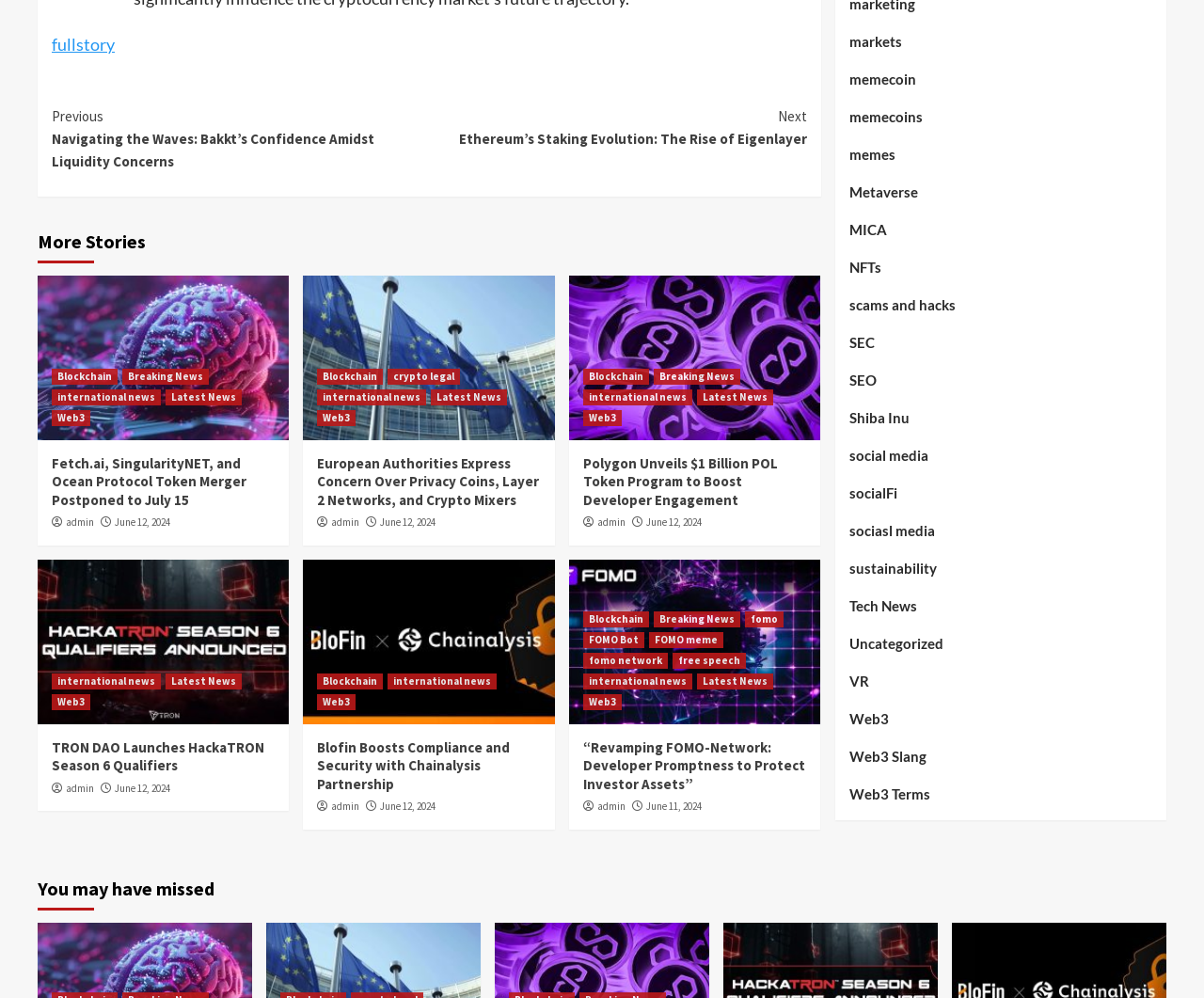From the element description: "June 12, 2024", extract the bounding box coordinates of the UI element. The coordinates should be expressed as four float numbers between 0 and 1, in the order [left, top, right, bottom].

[0.095, 0.517, 0.141, 0.53]